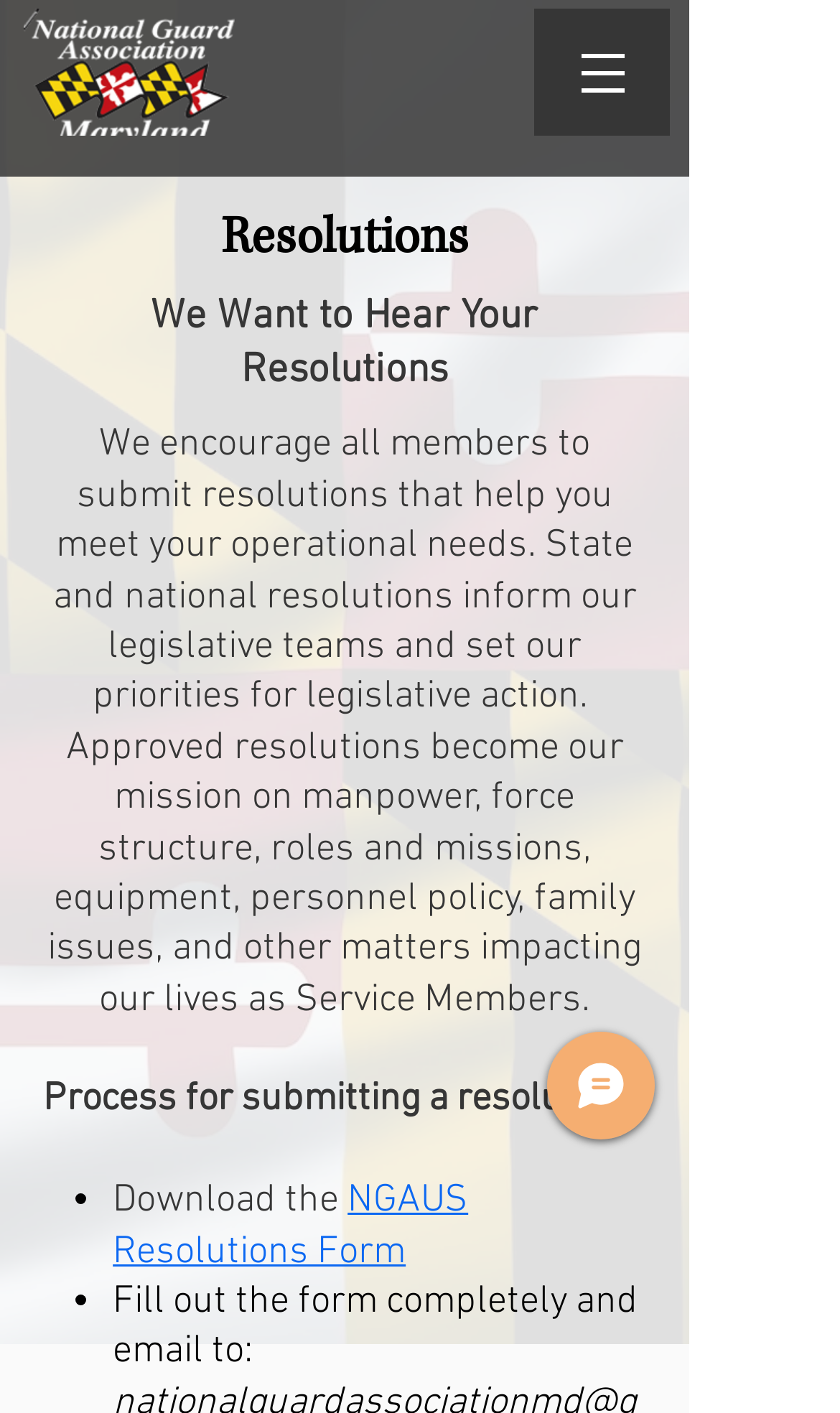What is the purpose of submitting resolutions?
Use the information from the screenshot to give a comprehensive response to the question.

According to the webpage, submitting resolutions helps to inform the legislative teams and set priorities for legislative action. This is stated in the paragraph that explains the purpose of submitting resolutions.